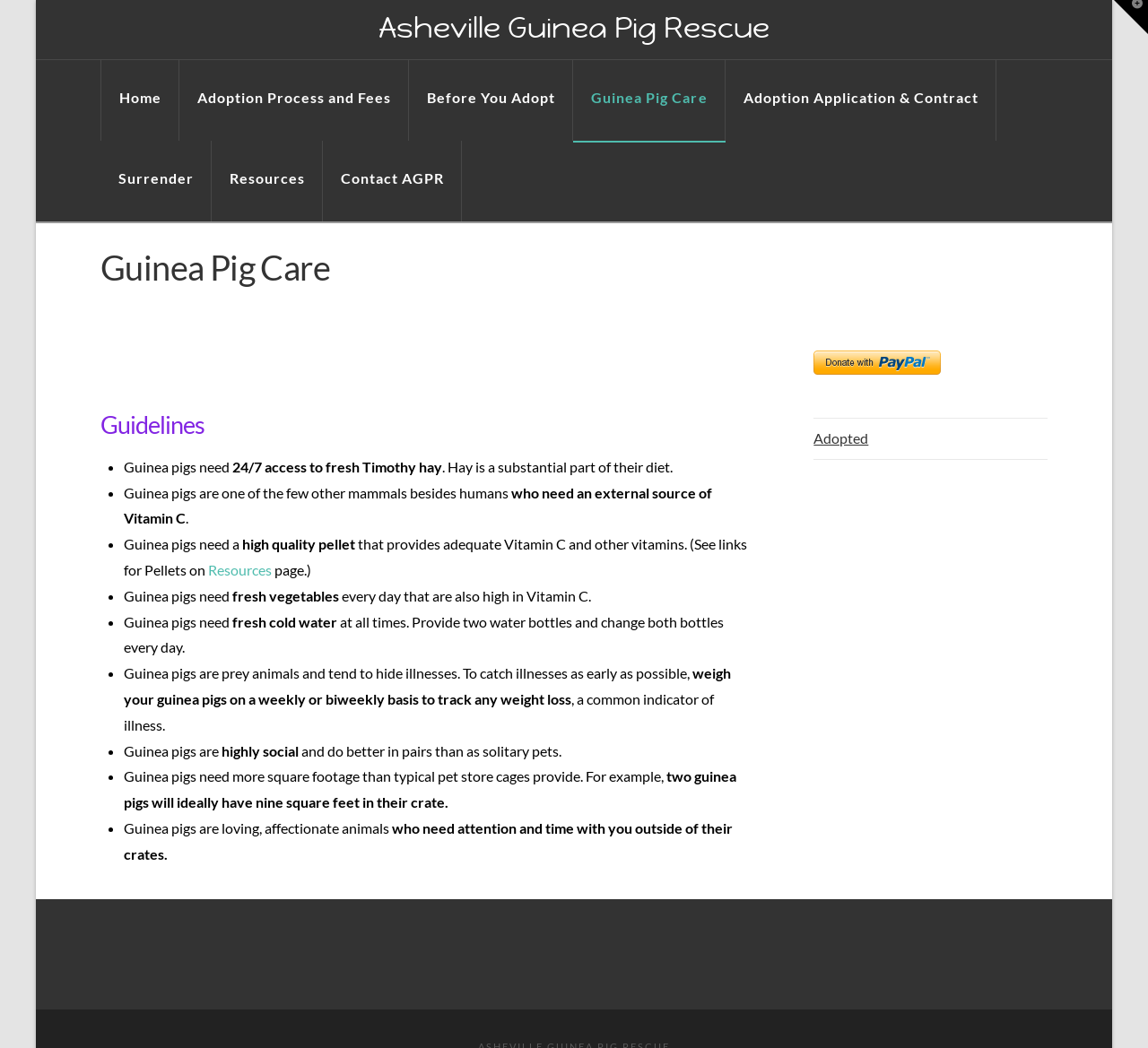Highlight the bounding box coordinates of the region I should click on to meet the following instruction: "Click on the 'Adopted' link".

[0.709, 0.4, 0.757, 0.438]